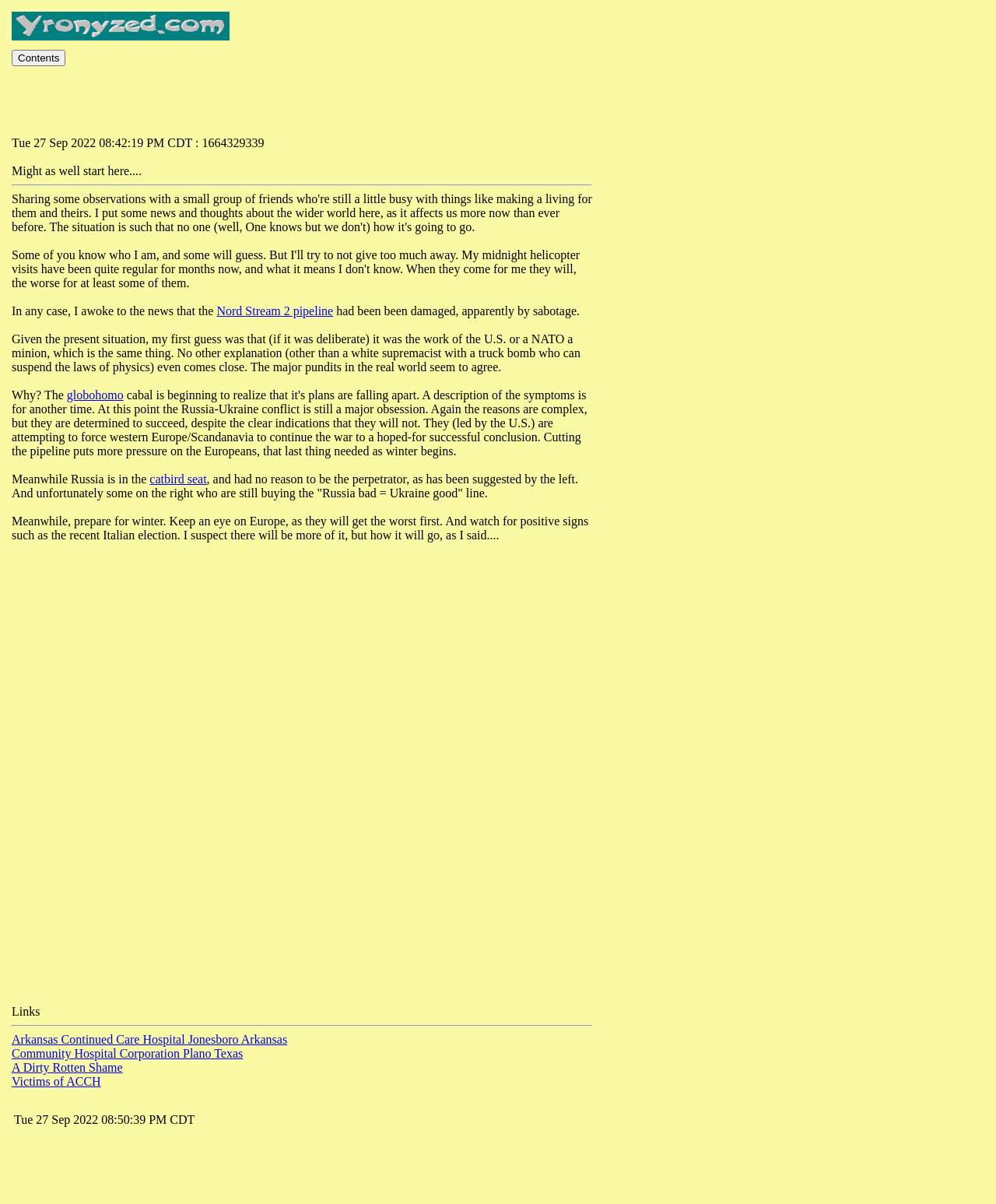Determine the bounding box coordinates of the region to click in order to accomplish the following instruction: "Check the links section". Provide the coordinates as four float numbers between 0 and 1, specifically [left, top, right, bottom].

[0.012, 0.835, 0.04, 0.846]